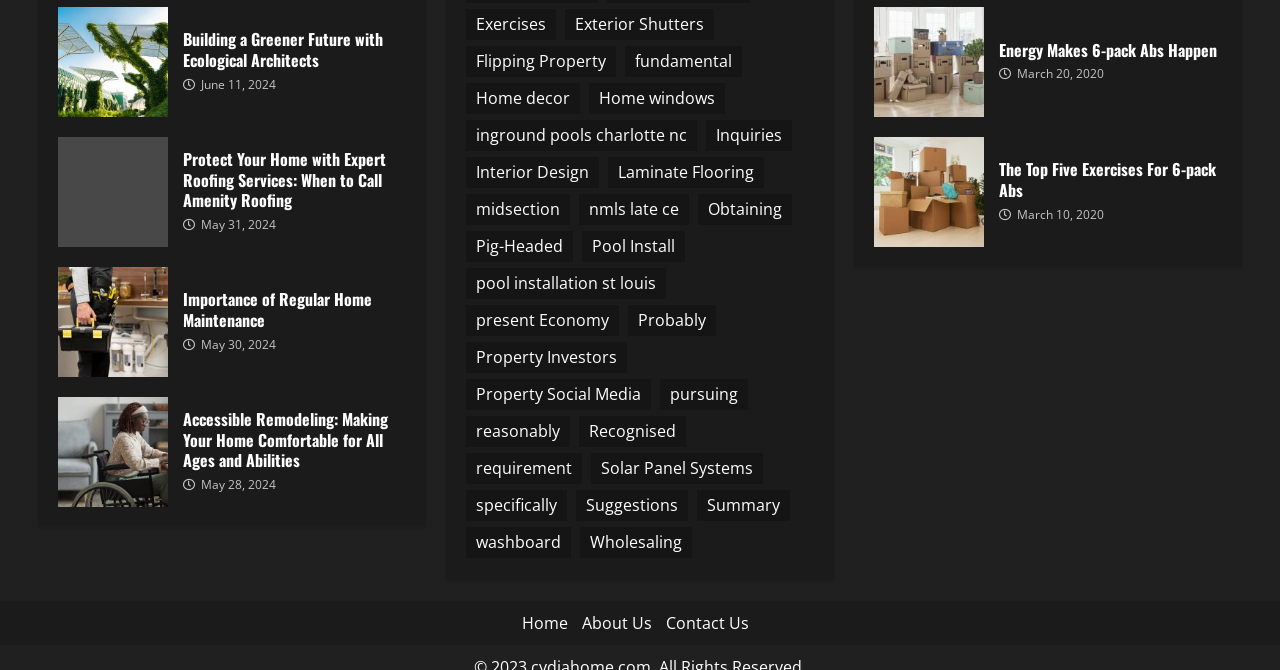Answer succinctly with a single word or phrase:
How many items are there in the 'Exercises' category?

1 item